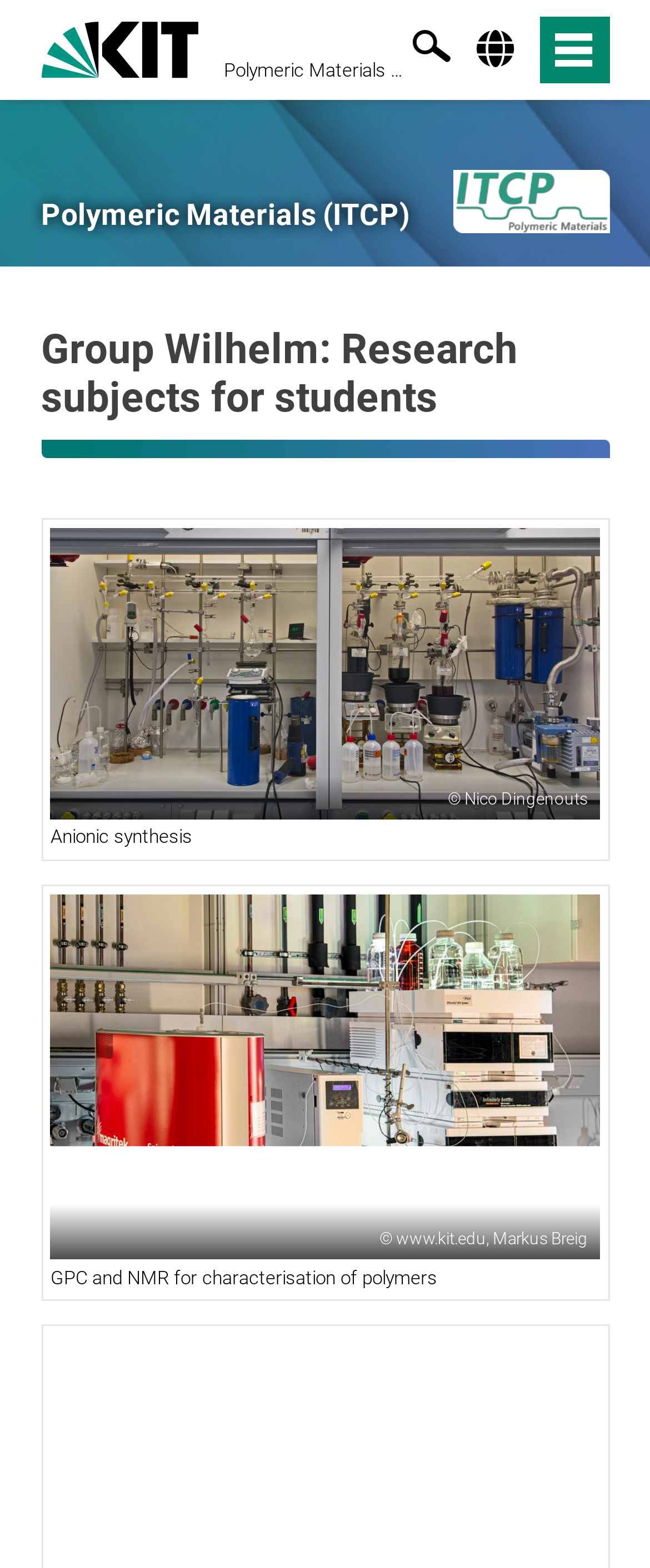Find the bounding box coordinates for the UI element whose description is: "Polymeric Materials (ITCP)". The coordinates should be four float numbers between 0 and 1, in the format [left, top, right, bottom].

[0.063, 0.127, 0.629, 0.148]